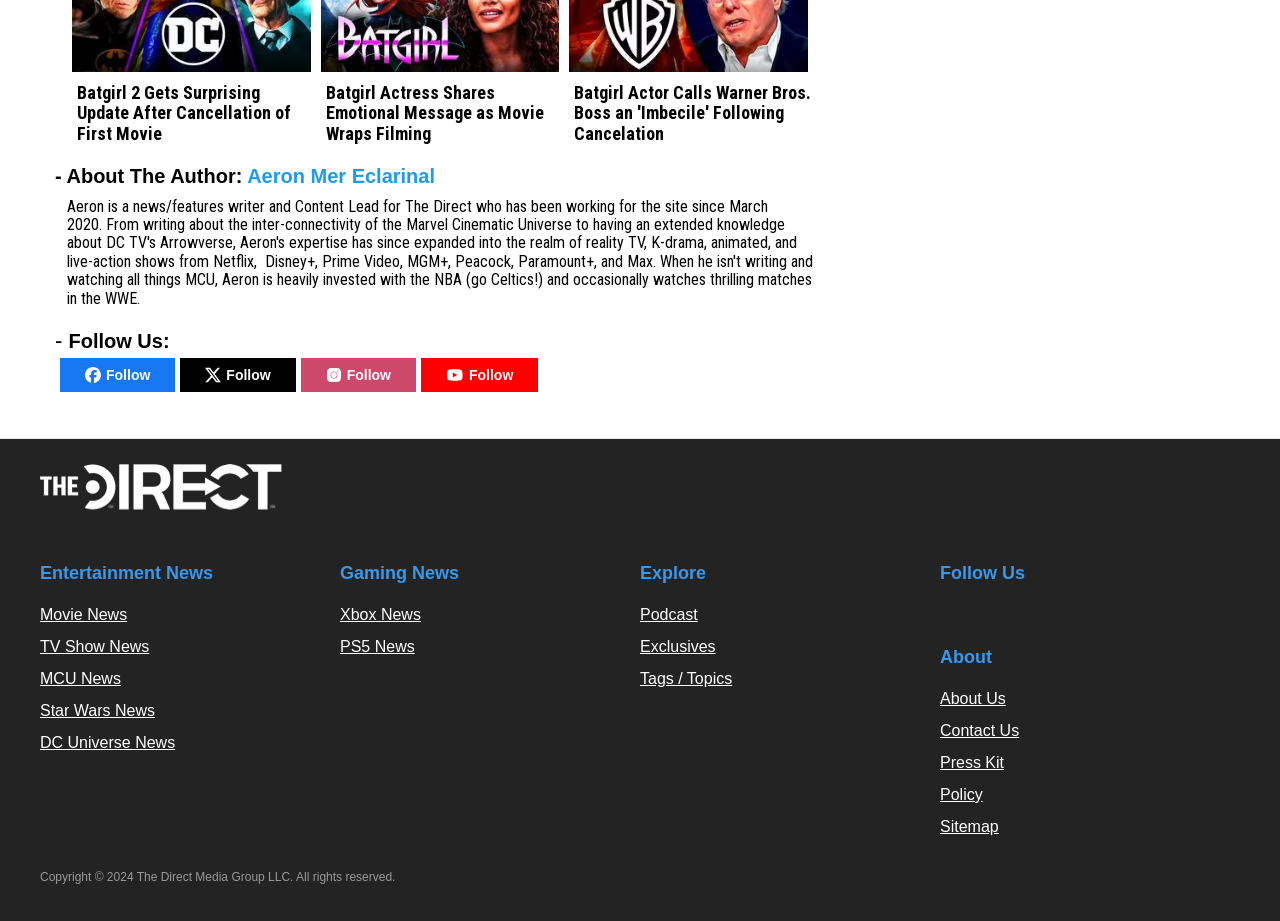Utilize the details in the image to give a detailed response to the question: What year is the copyright of the website?

I found the copyright year by looking at the bottom of the webpage, where the copyright information is located. The copyright year is 2024, which is part of the text 'Copyright © 2024 The Direct Media Group LLC. All rights reserved'.